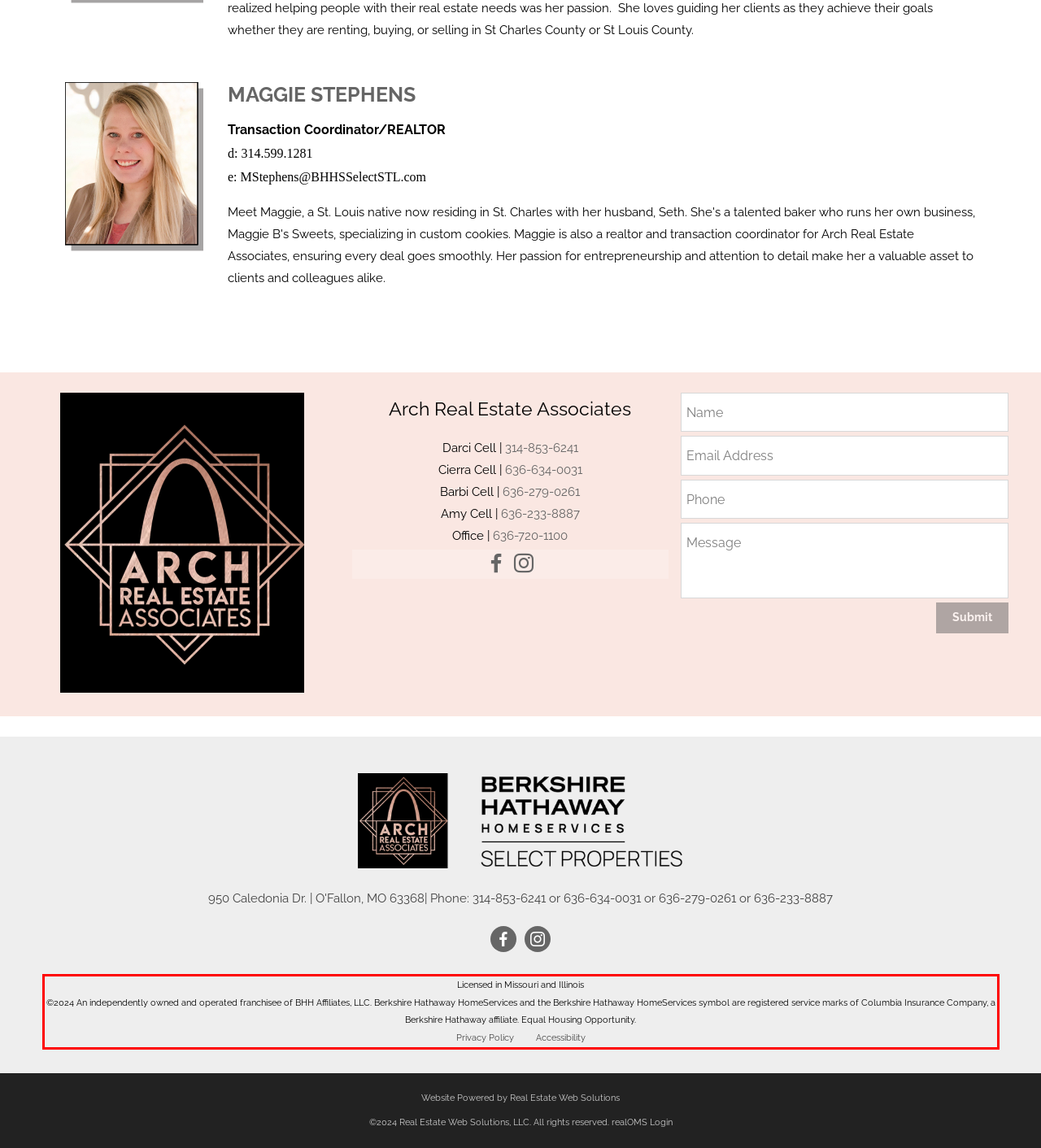Inspect the webpage screenshot that has a red bounding box and use OCR technology to read and display the text inside the red bounding box.

Licensed in Missouri and Illinois ©2024 An independently owned and operated franchisee of BHH Affiliates, LLC. Berkshire Hathaway HomeServices and the Berkshire Hathaway HomeServices symbol are registered service marks of Columbia Insurance Company, a Berkshire Hathaway affiliate. Equal Housing Opportunity. Privacy Policy Accessibility